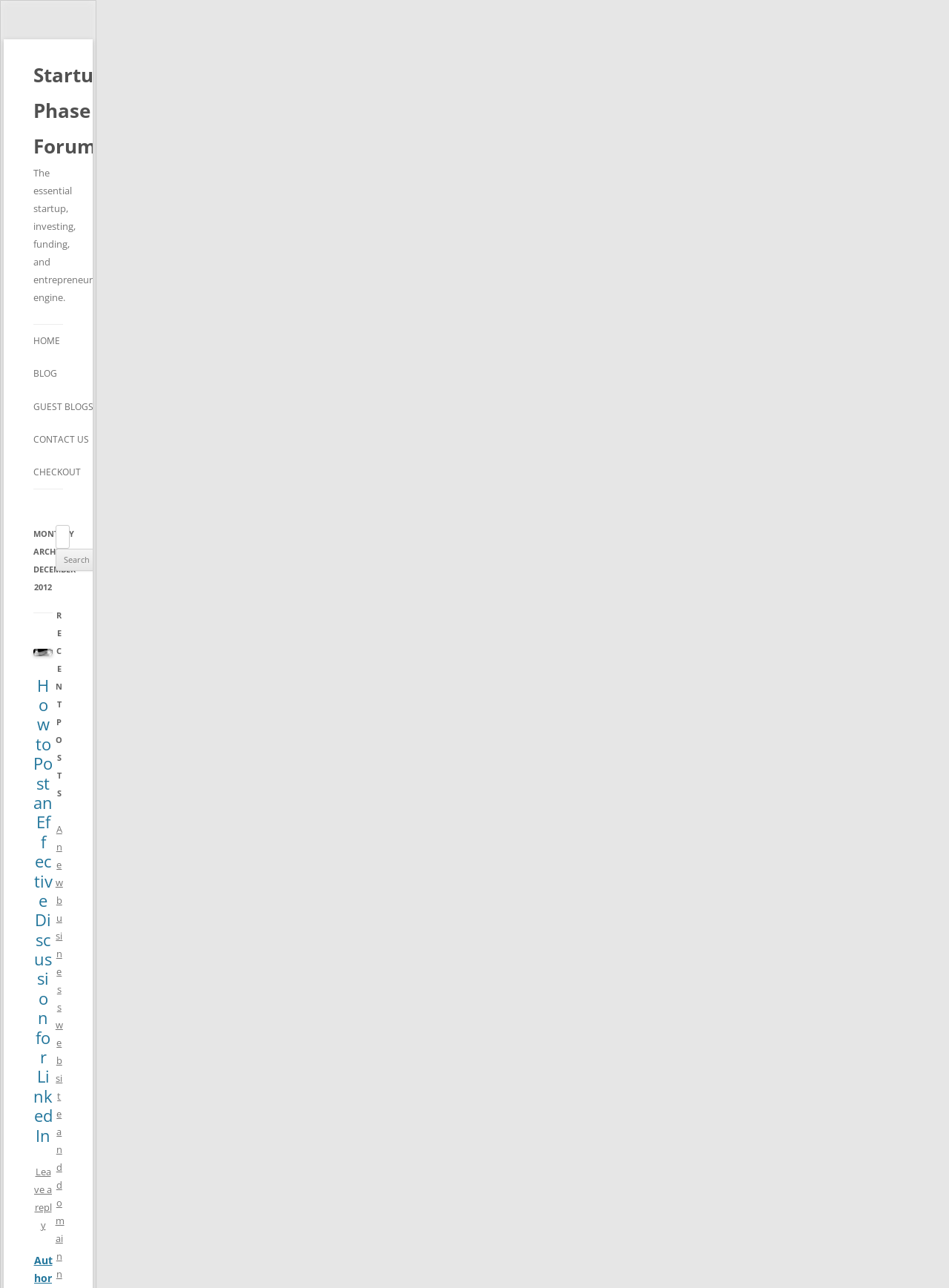Answer the question with a single word or phrase: 
How many navigation links are there?

5